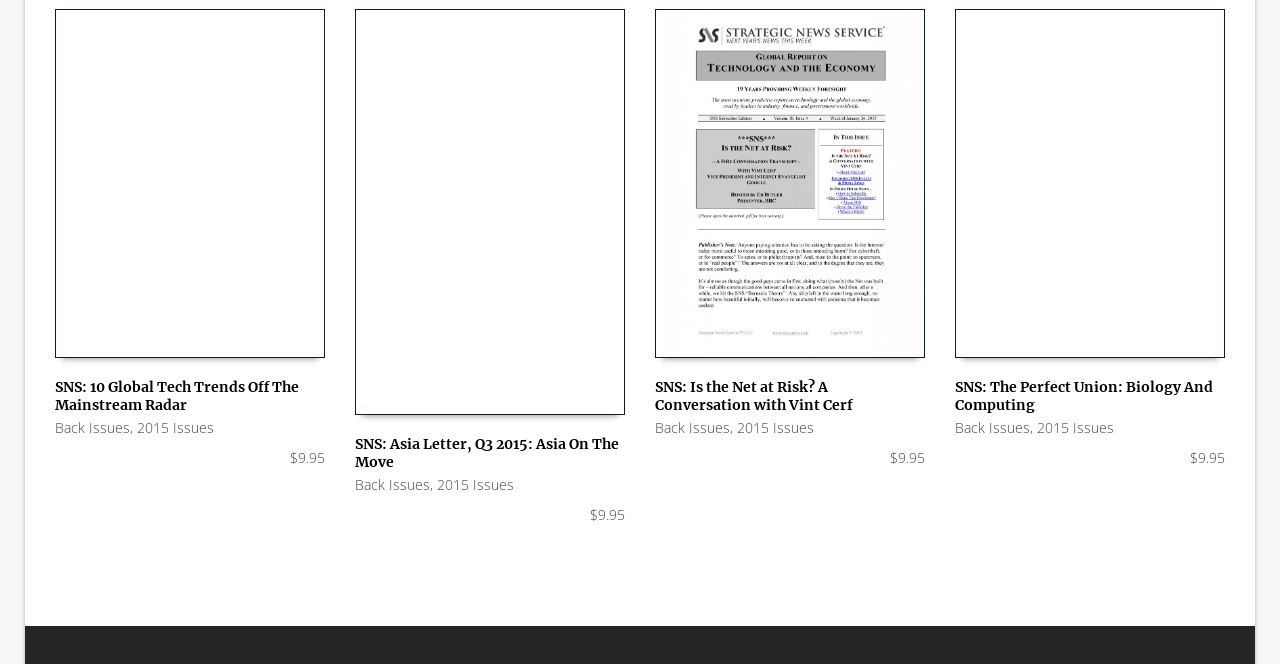What is the price of each issue?
Provide an in-depth and detailed answer to the question.

By examining the webpage, I found that each issue has a price tag of $9.95, which is indicated by the StaticText elements with the text '$9.95' and '$' next to them.